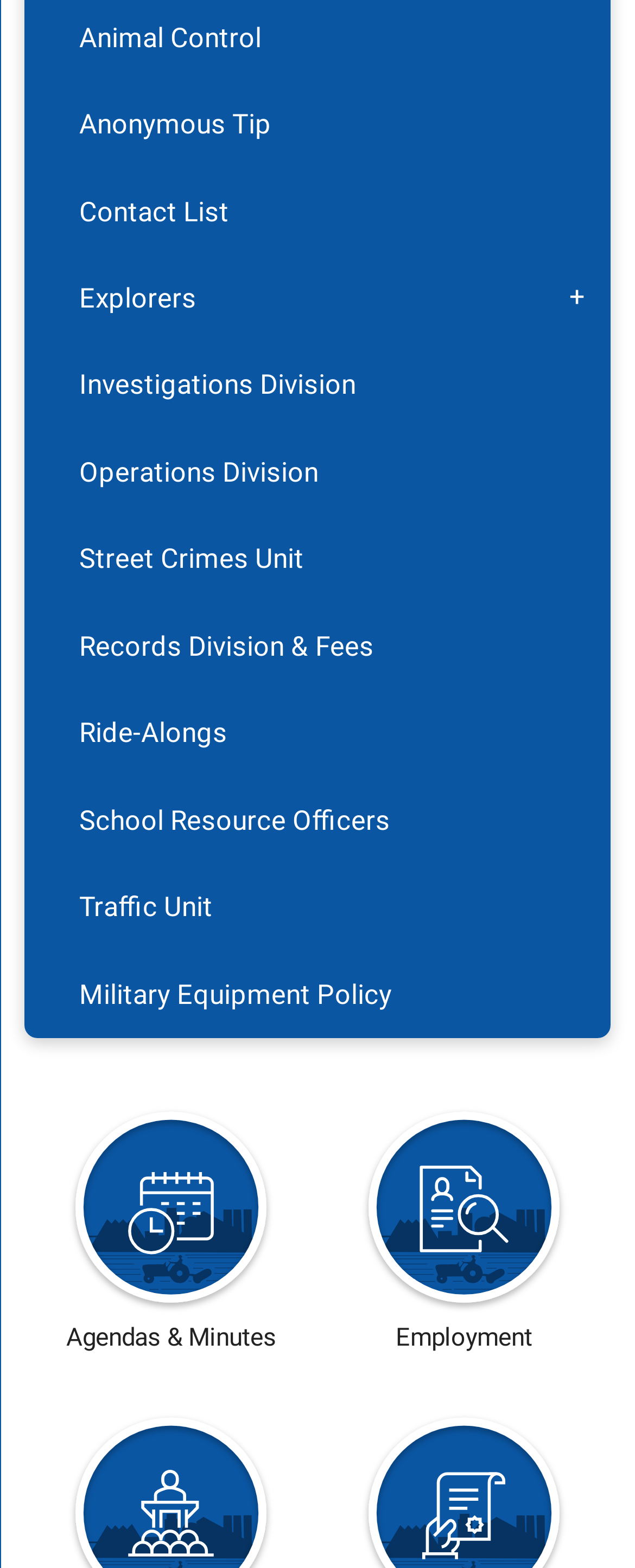How many menu items are there?
Please provide a single word or phrase as the answer based on the screenshot.

10